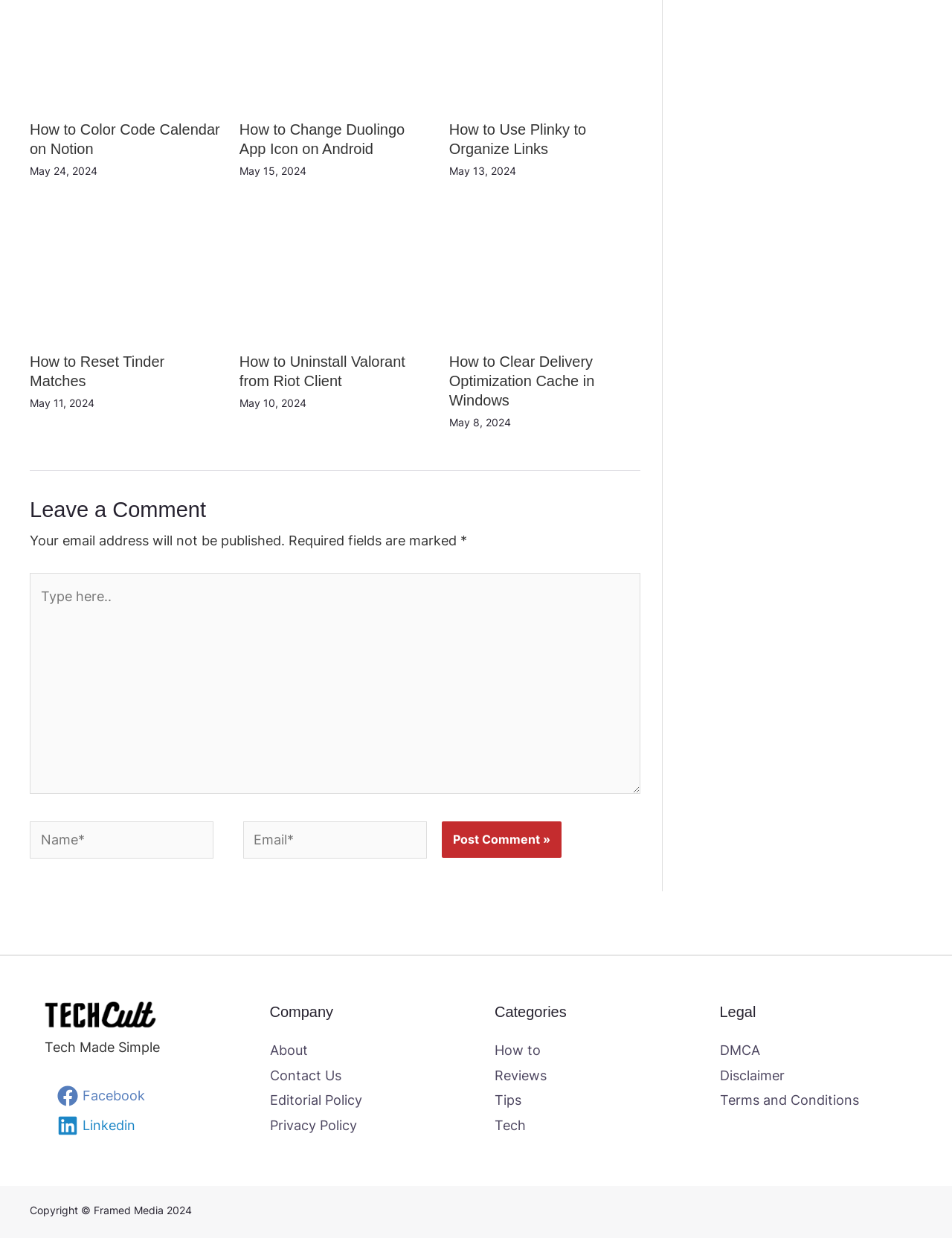Pinpoint the bounding box coordinates of the area that must be clicked to complete this instruction: "Post a comment".

[0.464, 0.663, 0.59, 0.693]